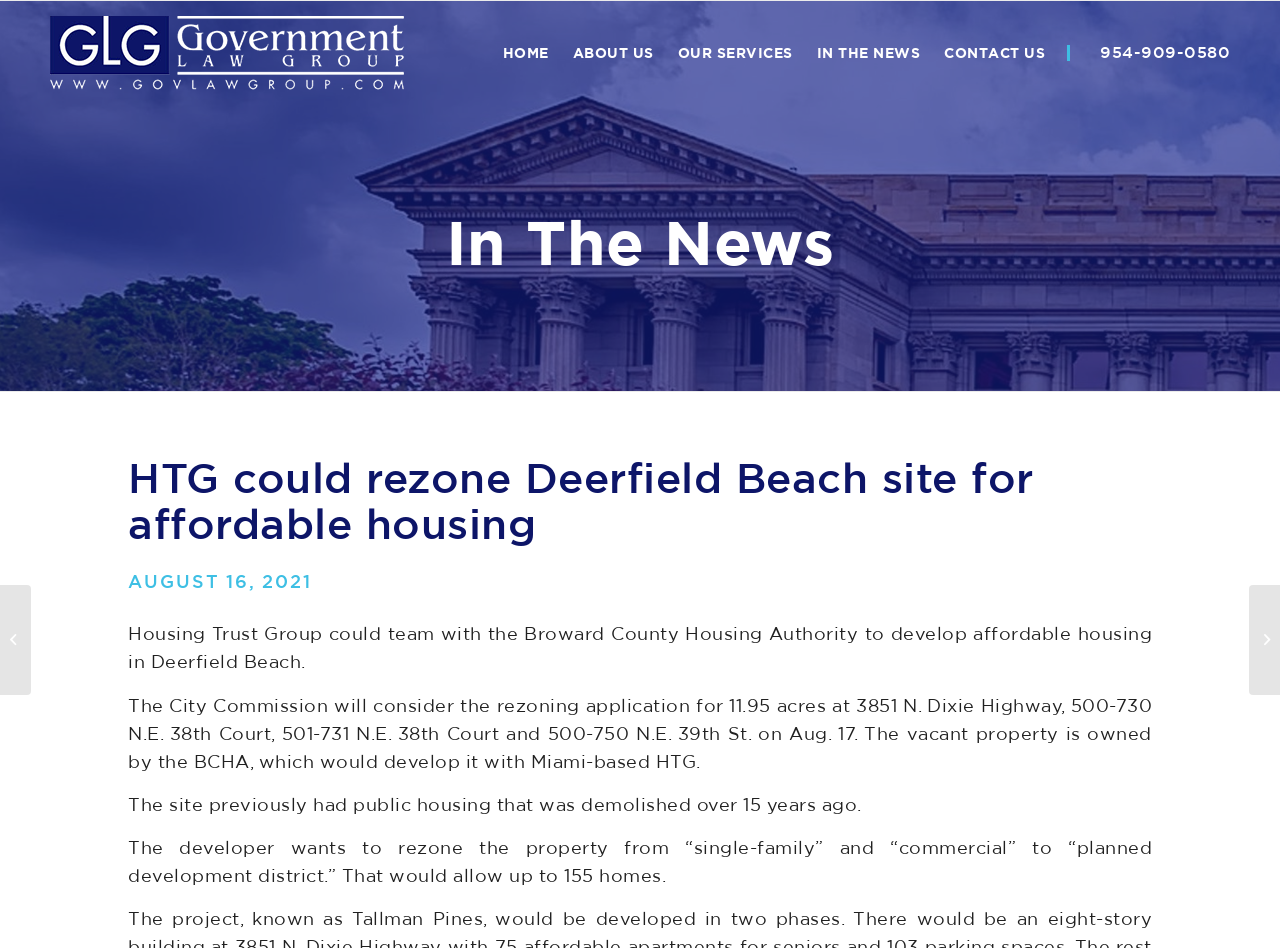Please give a short response to the question using one word or a phrase:
What is the current status of the property in Deerfield Beach?

Vacant